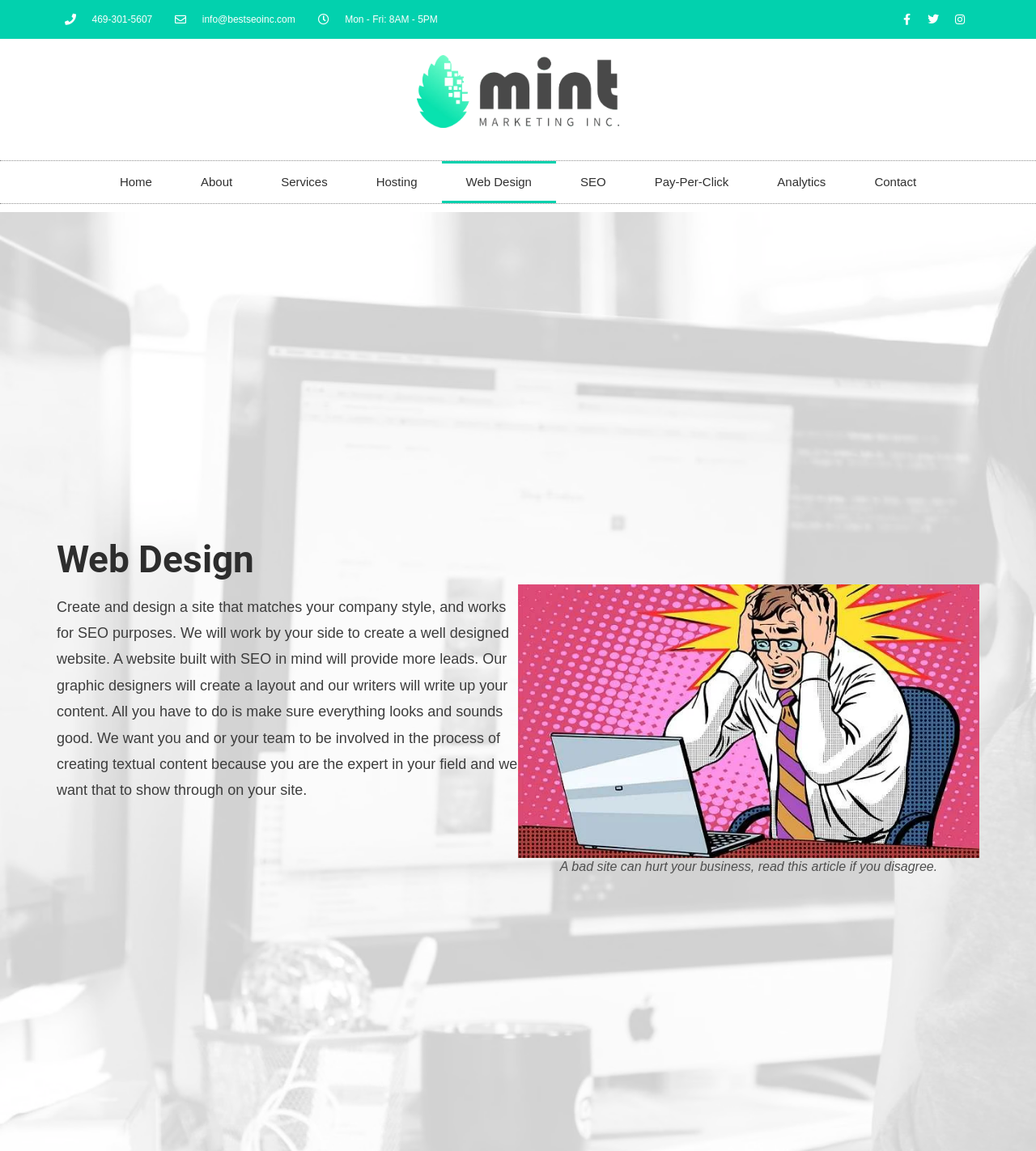Locate the bounding box coordinates of the element that needs to be clicked to carry out the instruction: "Learn more about Web Design". The coordinates should be given as four float numbers ranging from 0 to 1, i.e., [left, top, right, bottom].

[0.426, 0.14, 0.537, 0.177]